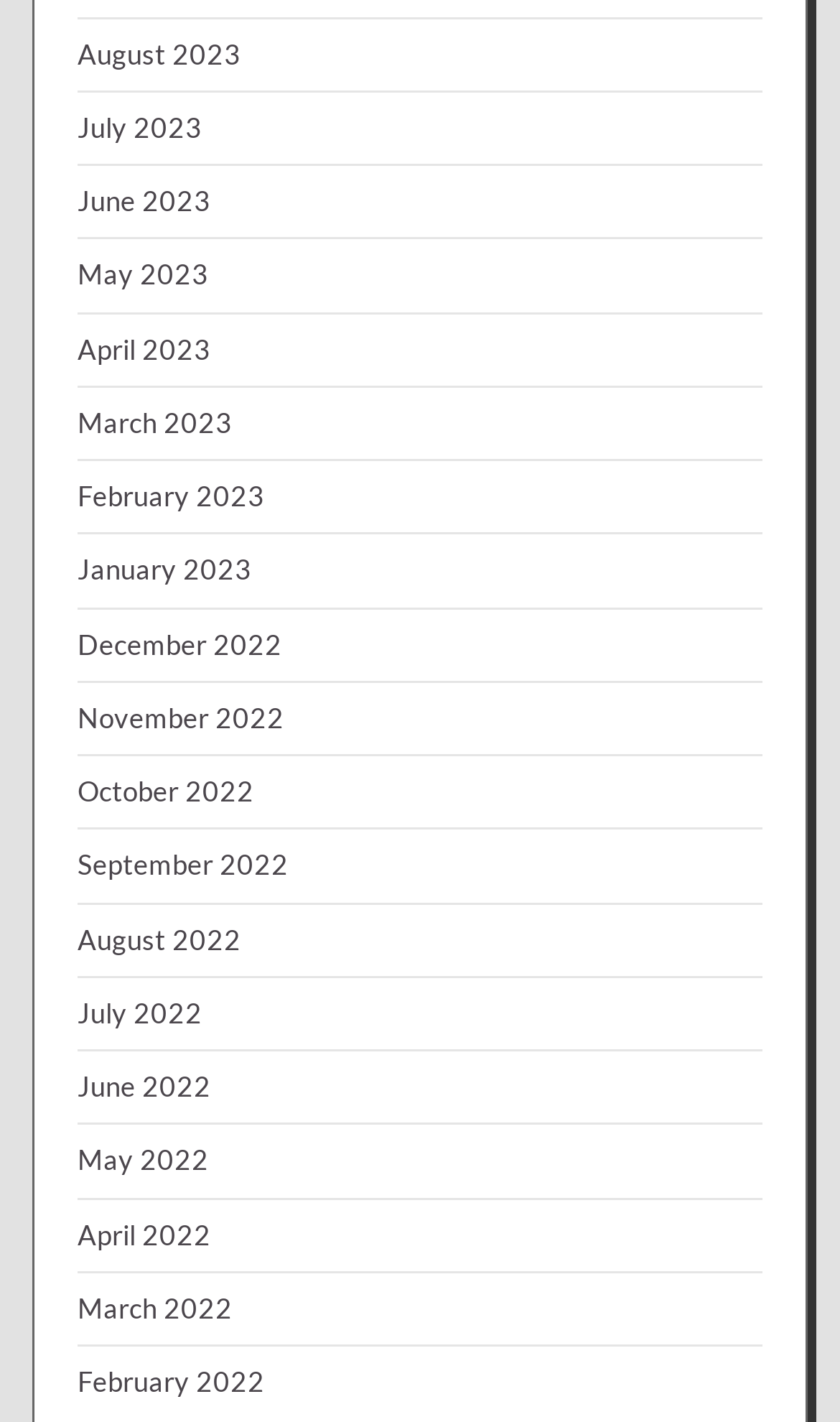Determine the bounding box coordinates of the clickable element to achieve the following action: 'Click on Search button'. Provide the coordinates as four float values between 0 and 1, formatted as [left, top, right, bottom].

None